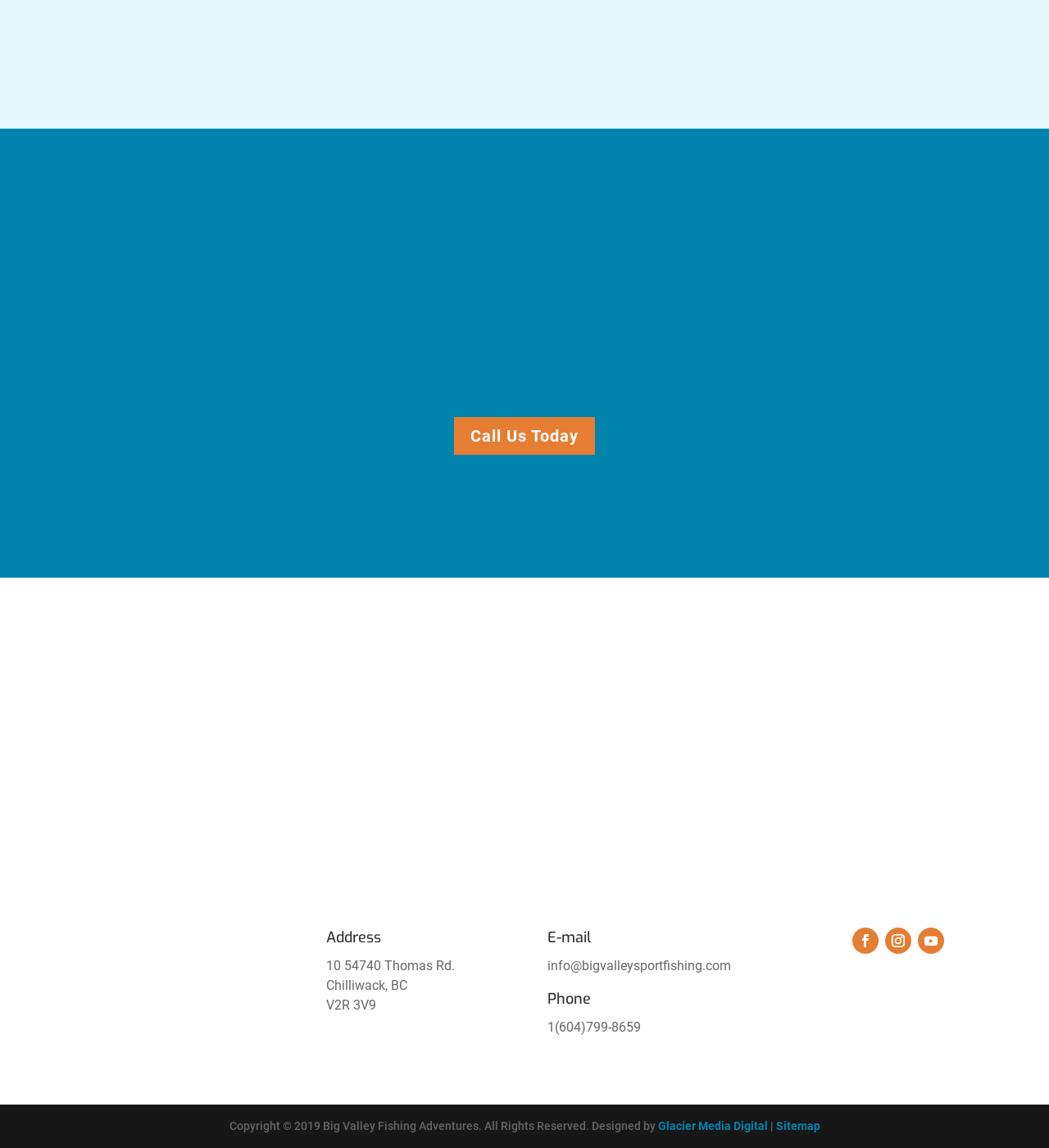Please give a succinct answer using a single word or phrase:
How can I contact the company?

By phone or email